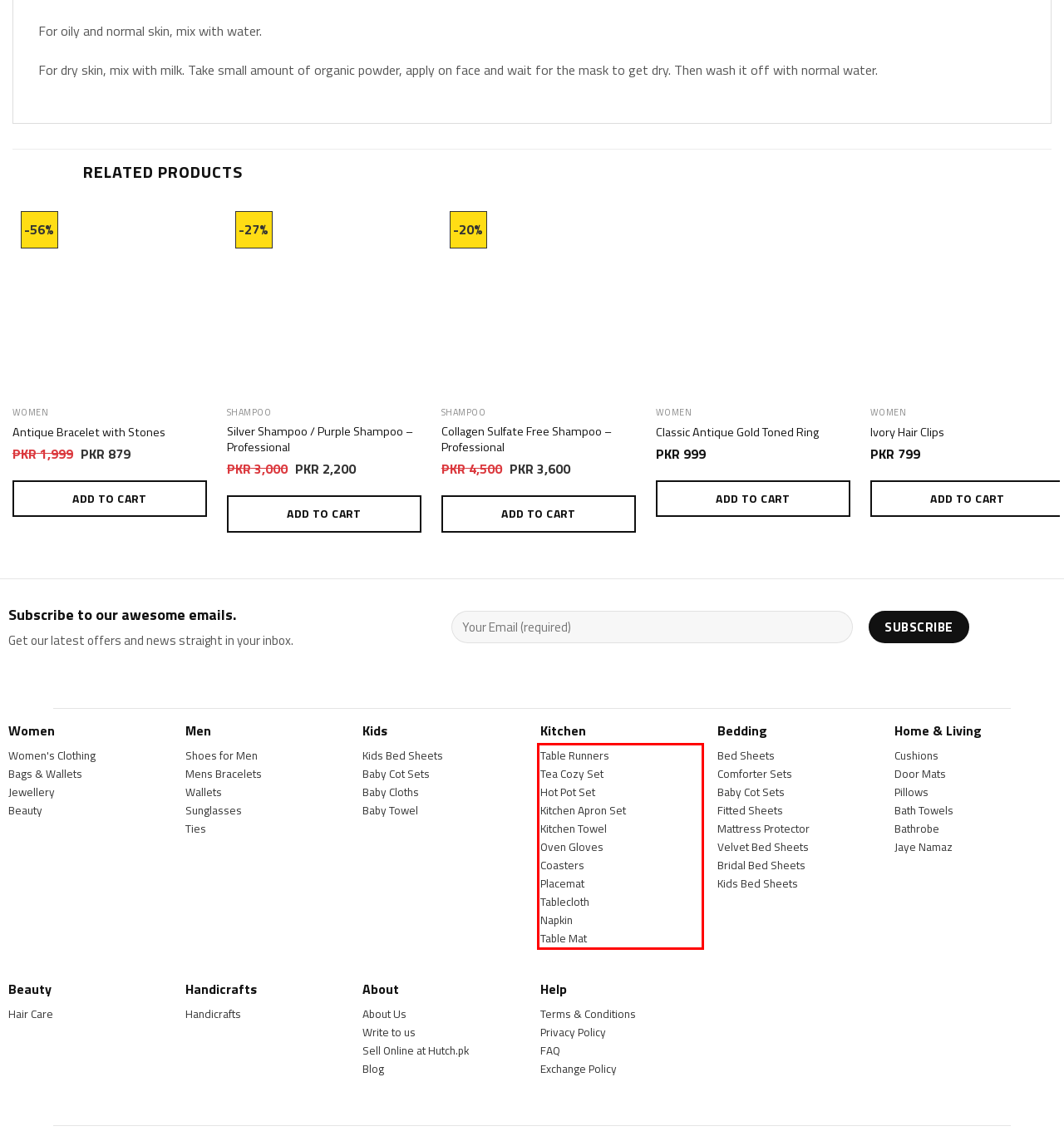Analyze the screenshot of the webpage and extract the text from the UI element that is inside the red bounding box.

Table Runners Tea Cozy Set Hot Pot Set Kitchen Apron Set Kitchen Towel Oven Gloves Coasters Placemat Tablecloth Napkin Table Mat